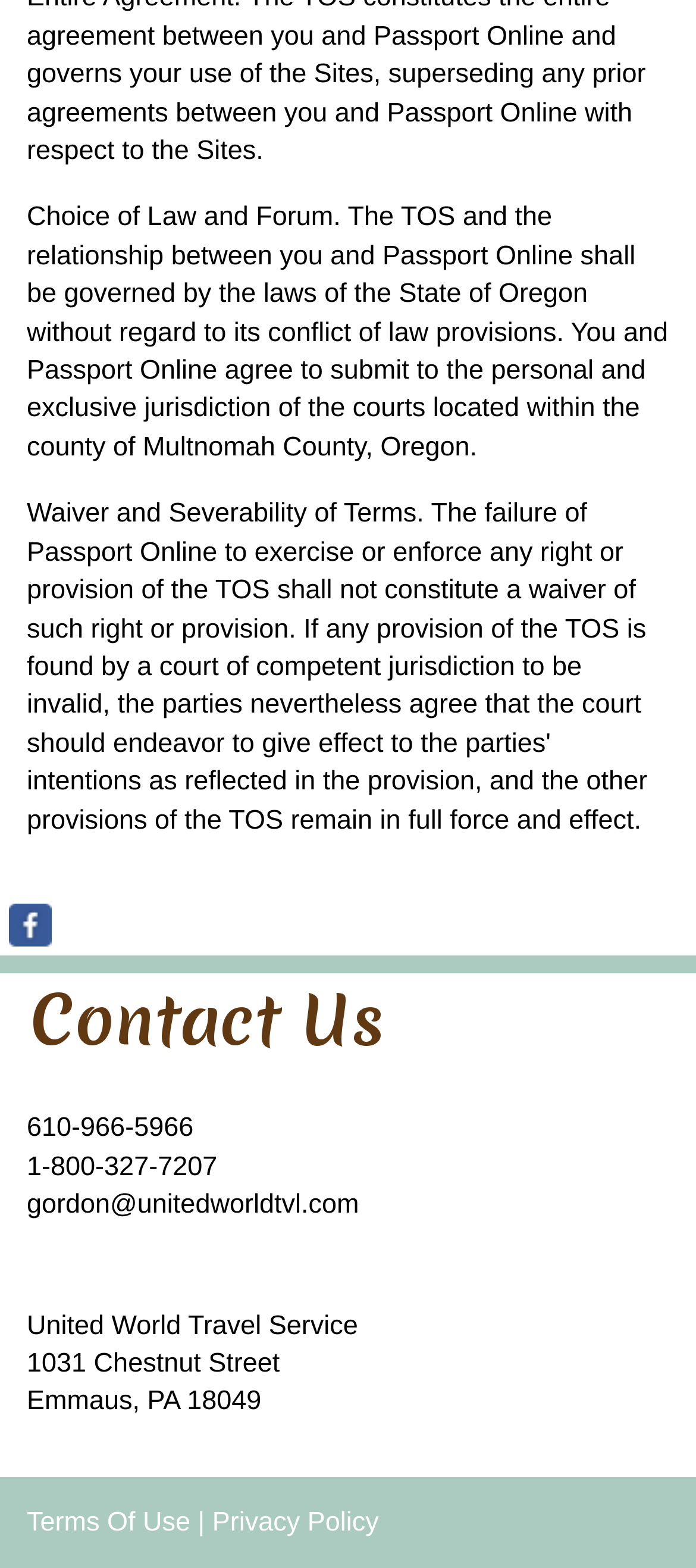What is the state whose laws govern the TOS?
Please provide a comprehensive answer based on the information in the image.

The answer can be found in the StaticText element with the text 'Choice of Law and Forum. The TOS and the relationship between you and Passport Online shall be governed by the laws of the State of Oregon without regard to its conflict of law provisions.'